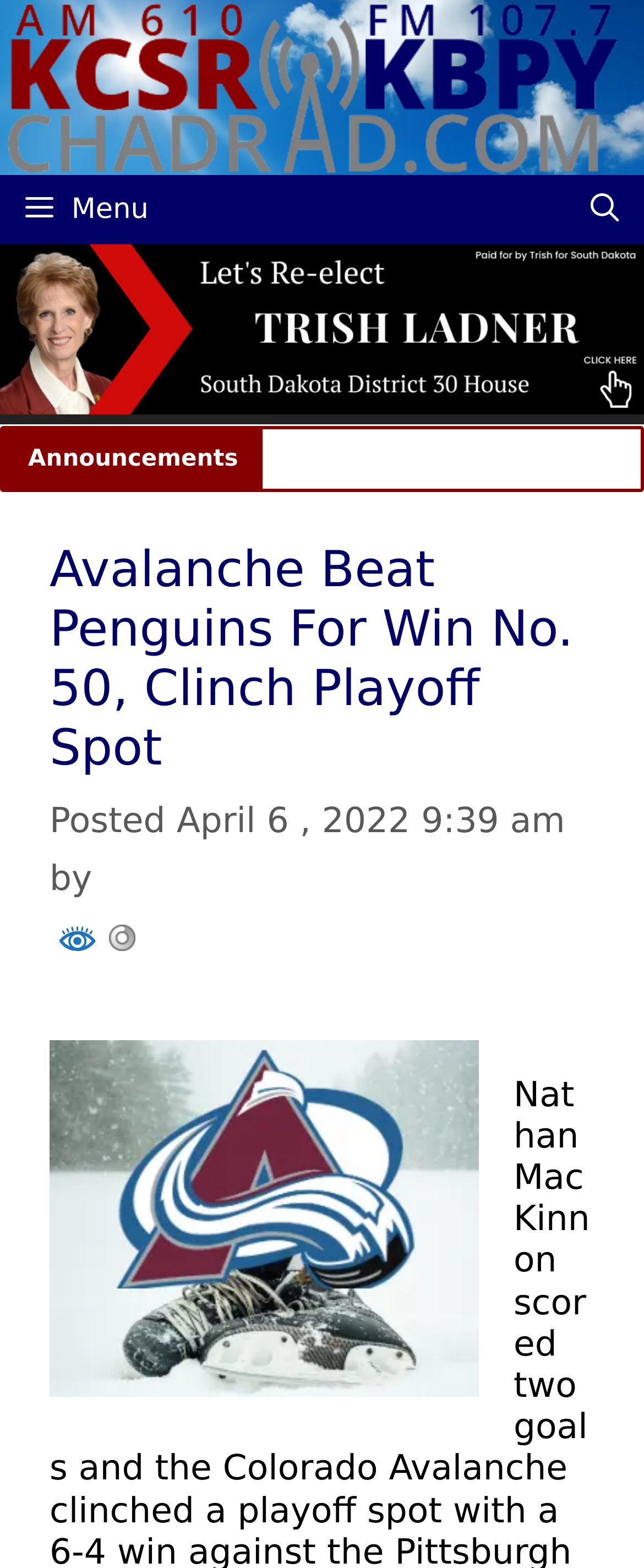What is the name of the team that won?
Answer the question with a detailed explanation, including all necessary information.

Based on the webpage content, specifically the heading 'Avalanche Beat Penguins For Win No. 50, Clinch Playoff Spot', it is clear that the Avalanche is the team that won.